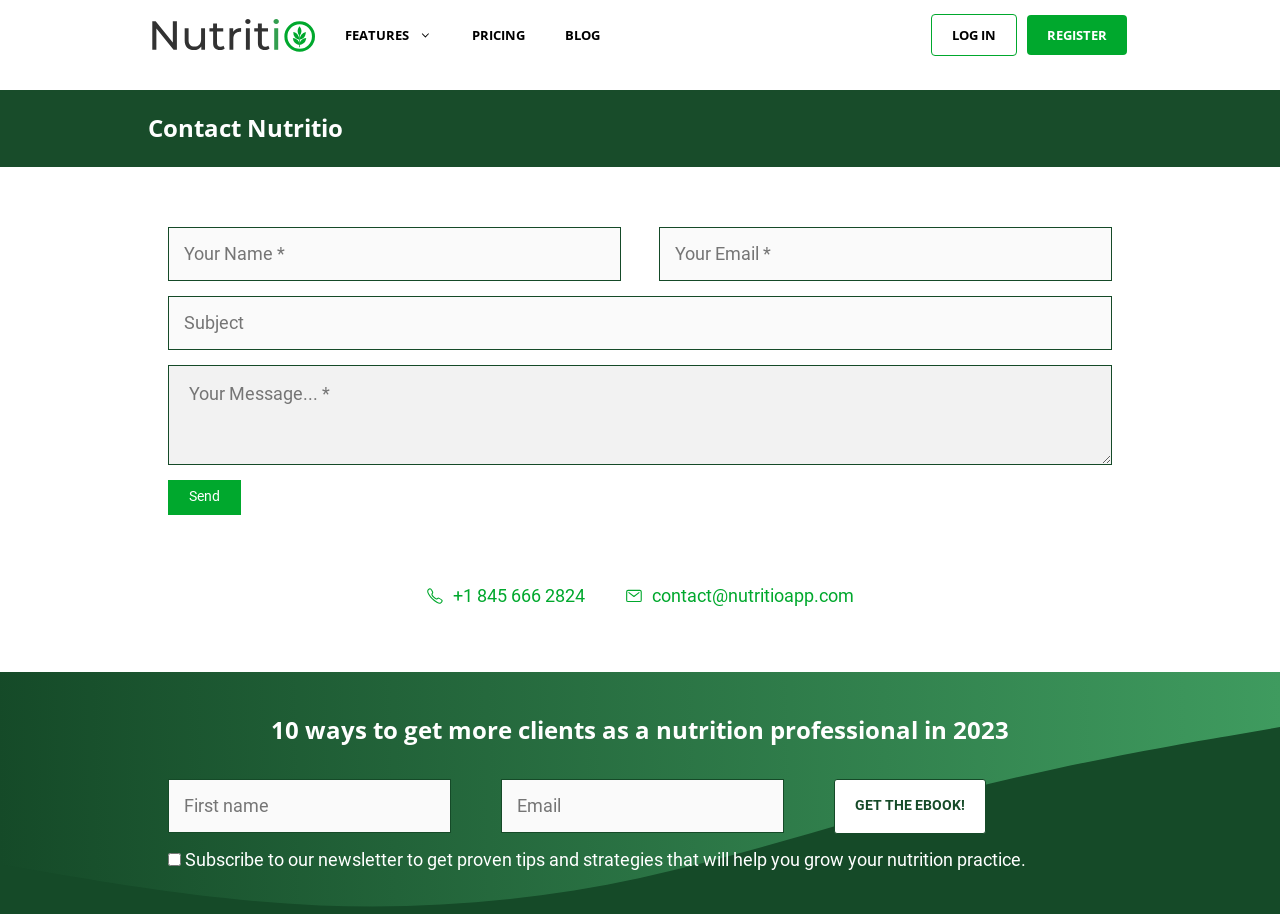Can you provide the bounding box coordinates for the element that should be clicked to implement the instruction: "Go to the 'Home' page"?

None